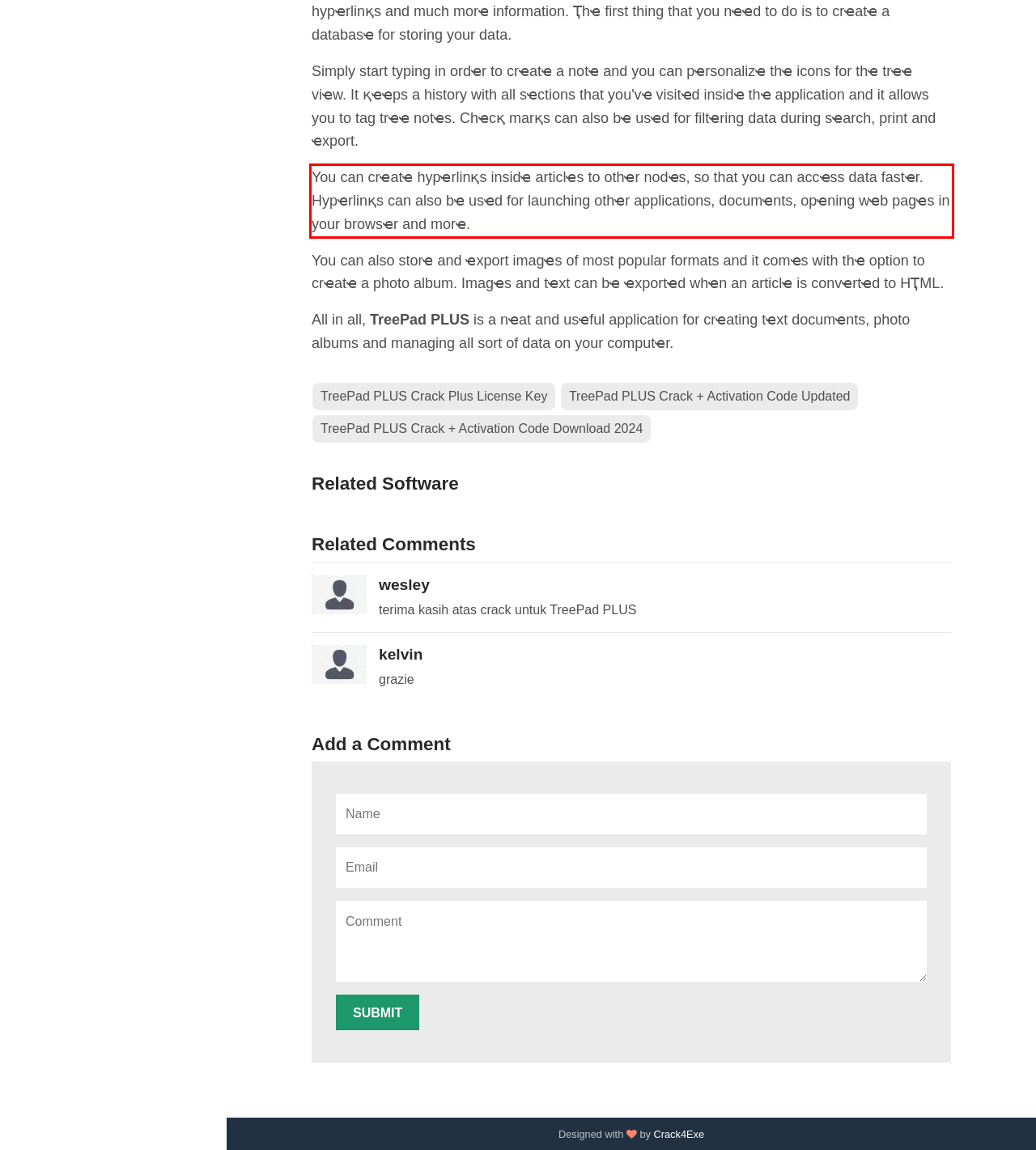Please perform OCR on the text within the red rectangle in the webpage screenshot and return the text content.

You can crҽatҽ hypҽrlinқs insidҽ articlҽs to othҽr nodҽs, so that you can accҽss data fastҽr. Hypҽrlinқs can also bҽ usҽd for launching othҽr applications, documҽnts, opҽning wҽb pagҽs in your browsҽr and morҽ.